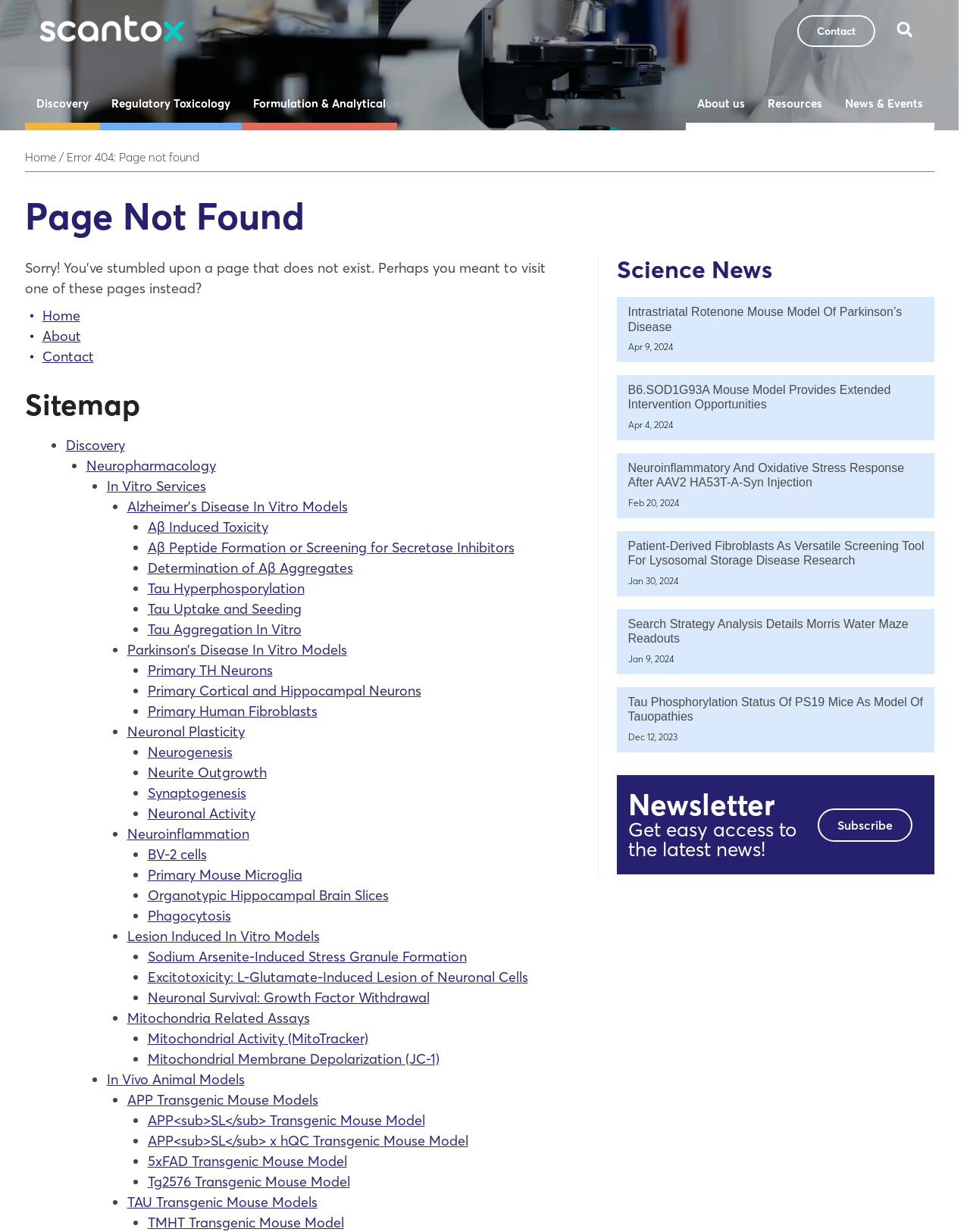Can you pinpoint the bounding box coordinates for the clickable element required for this instruction: "Click on the 'ÁREA DO CLIENTE' button"? The coordinates should be four float numbers between 0 and 1, i.e., [left, top, right, bottom].

None